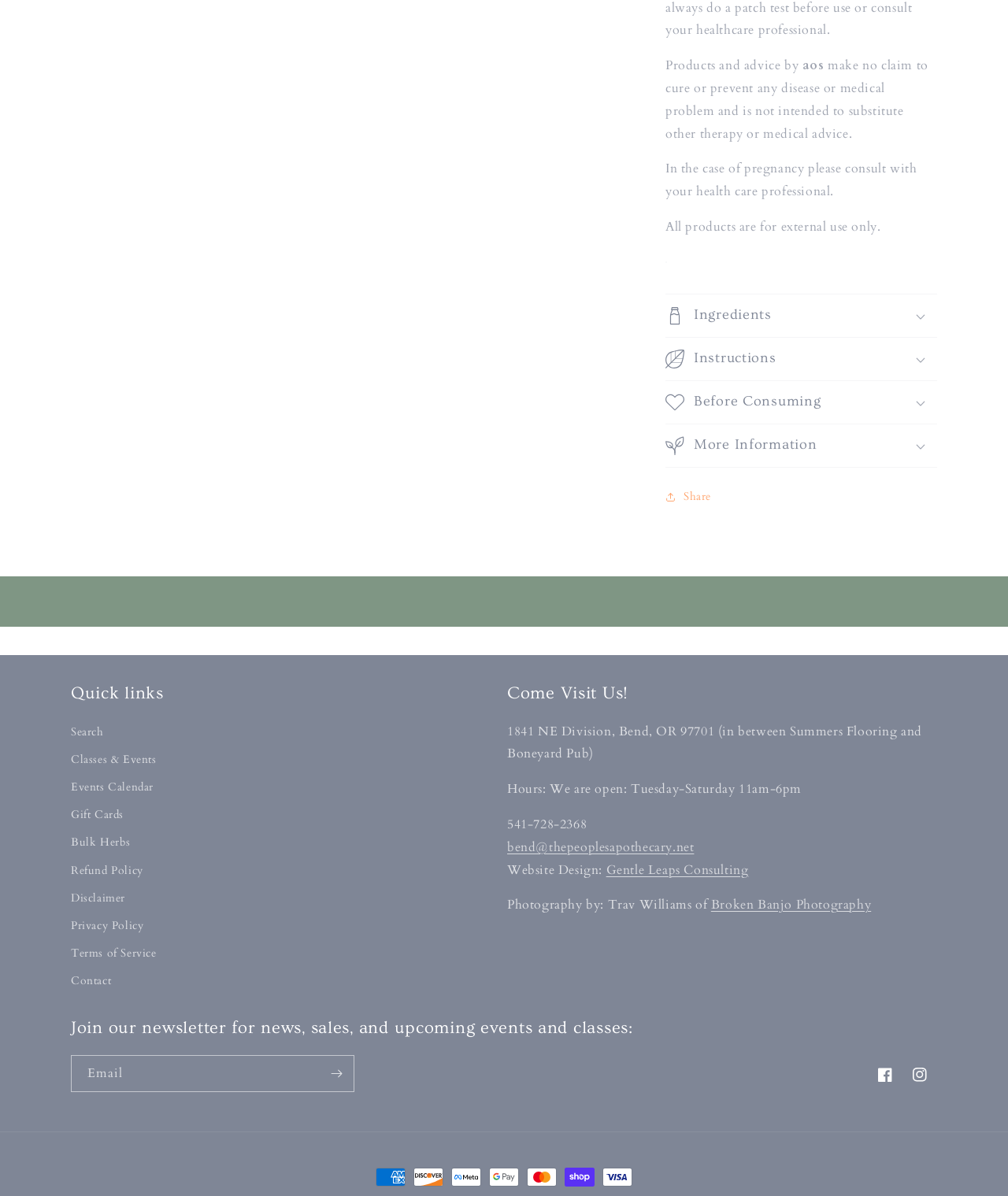Indicate the bounding box coordinates of the element that must be clicked to execute the instruction: "Click the 'Contact' link". The coordinates should be given as four float numbers between 0 and 1, i.e., [left, top, right, bottom].

[0.07, 0.809, 0.11, 0.832]